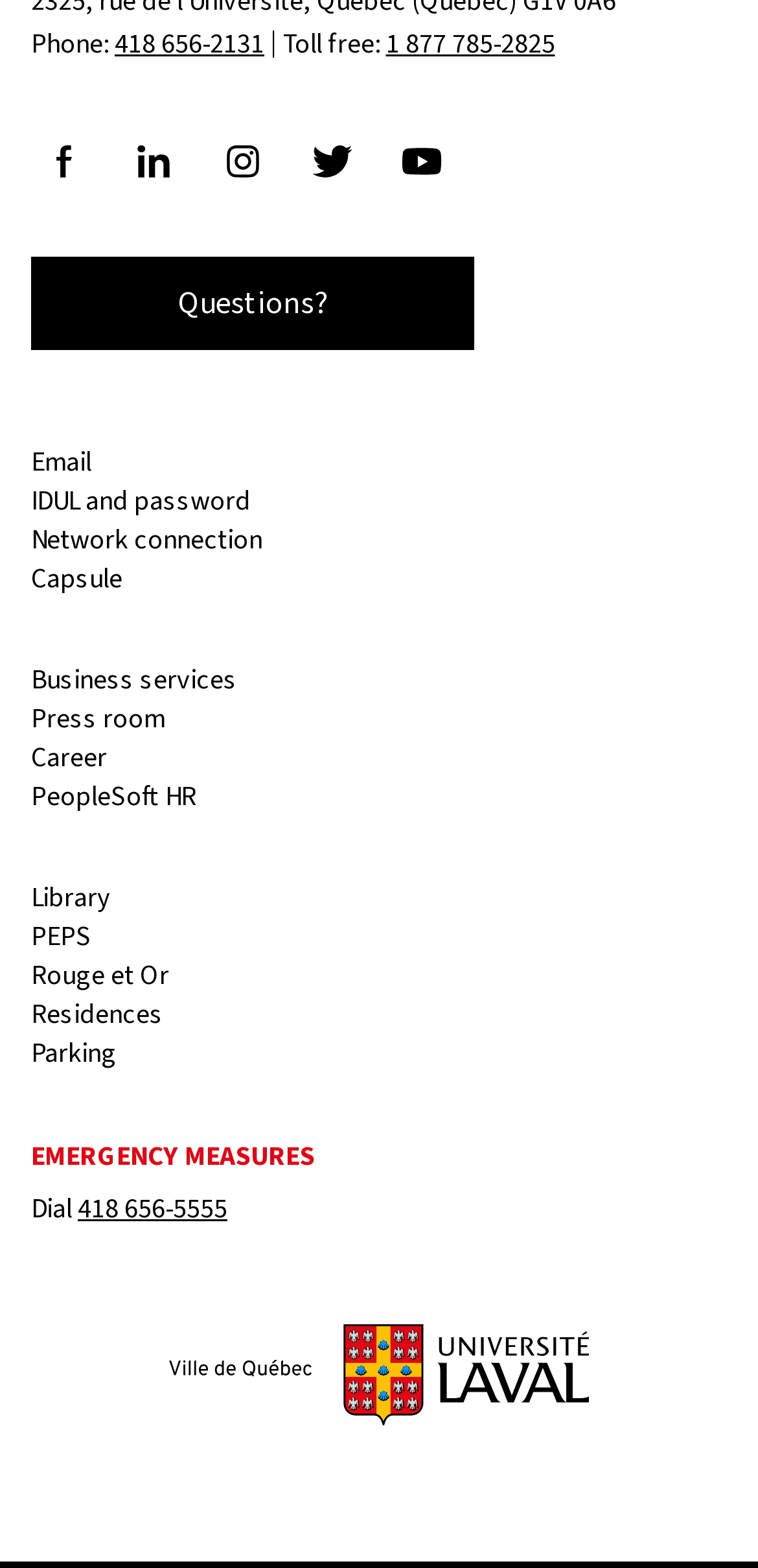Locate the UI element described by Library in the provided webpage screenshot. Return the bounding box coordinates in the format (top-left x, top-left y, bottom-right x, bottom-right y), ensuring all values are between 0 and 1.

[0.036, 0.561, 0.151, 0.586]